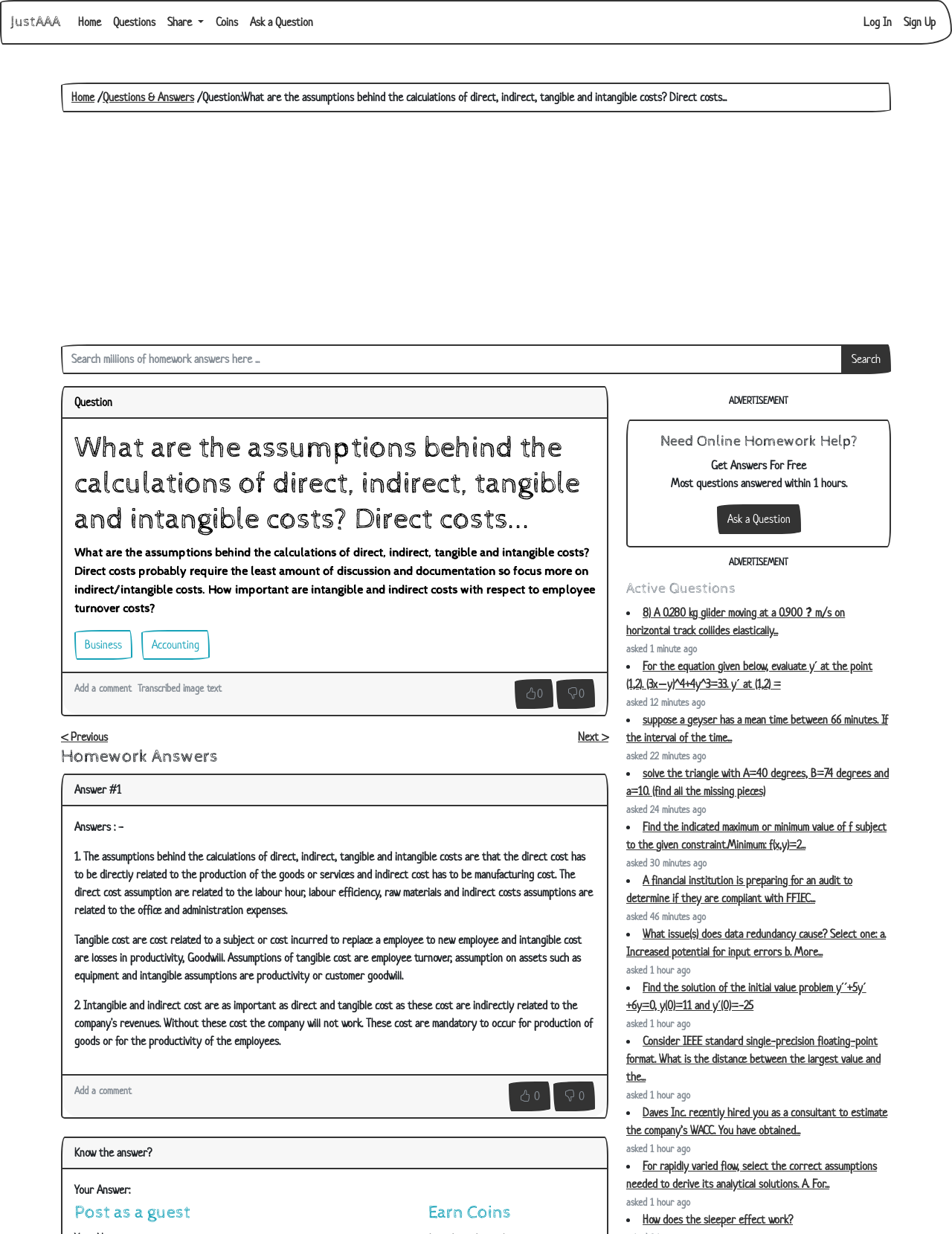What is the assumption behind tangible costs?
Based on the image, provide a one-word or brief-phrase response.

Employee turnover